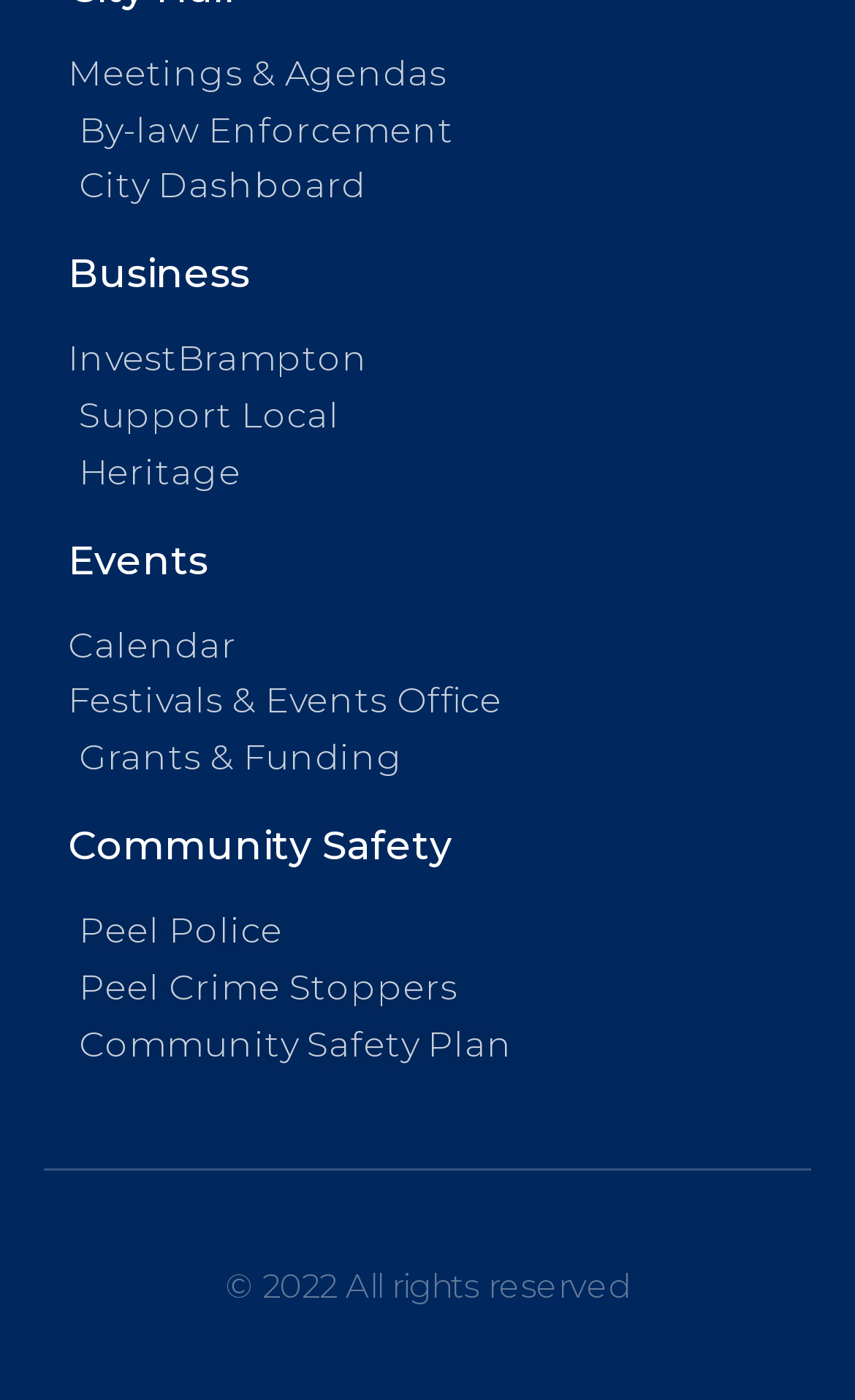Provide the bounding box coordinates of the HTML element described by the text: "InvestBrampton".

[0.079, 0.242, 0.921, 0.274]